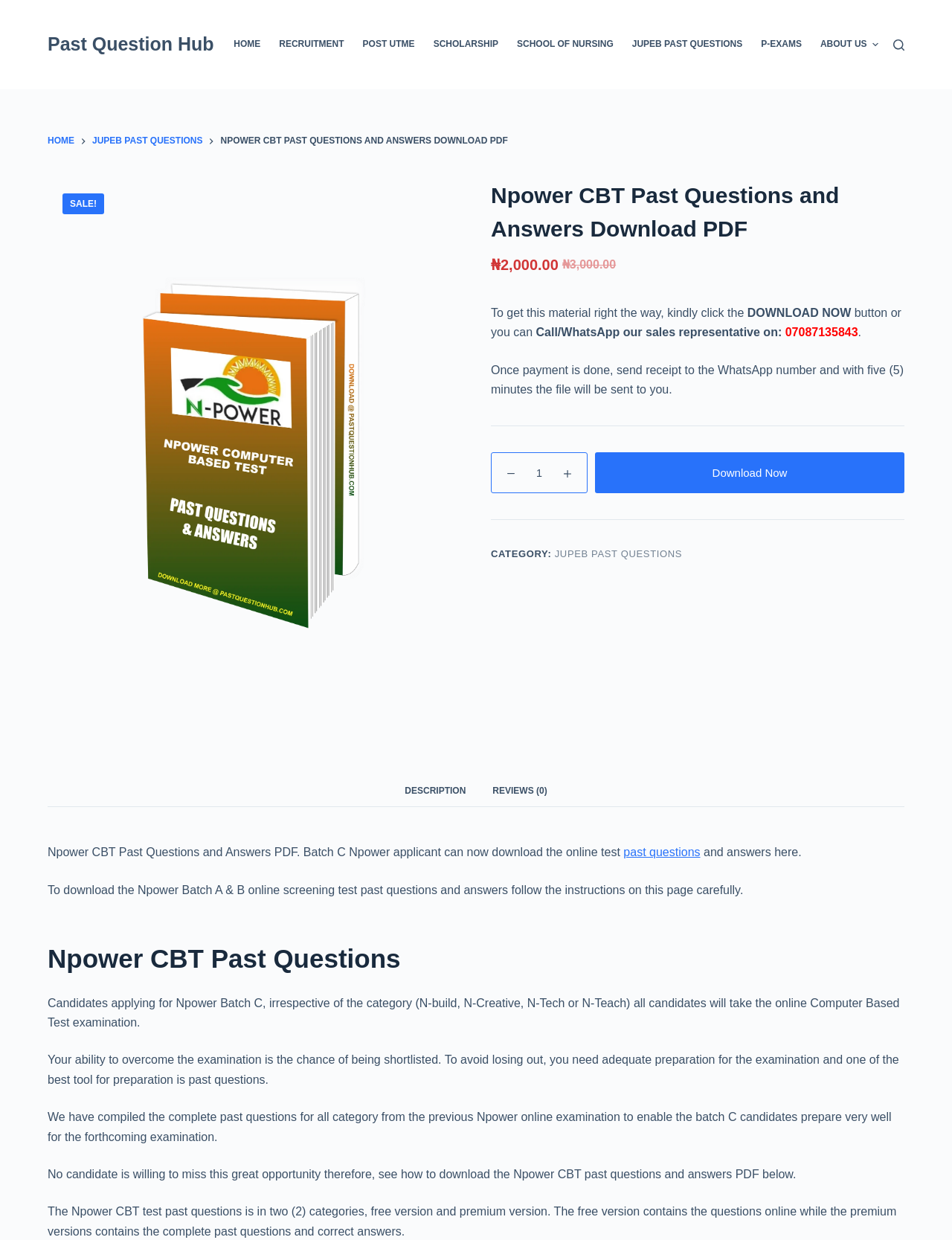Please identify the bounding box coordinates of the clickable element to fulfill the following instruction: "Click on the 'Situs Slot Gacor' link". The coordinates should be four float numbers between 0 and 1, i.e., [left, top, right, bottom].

None